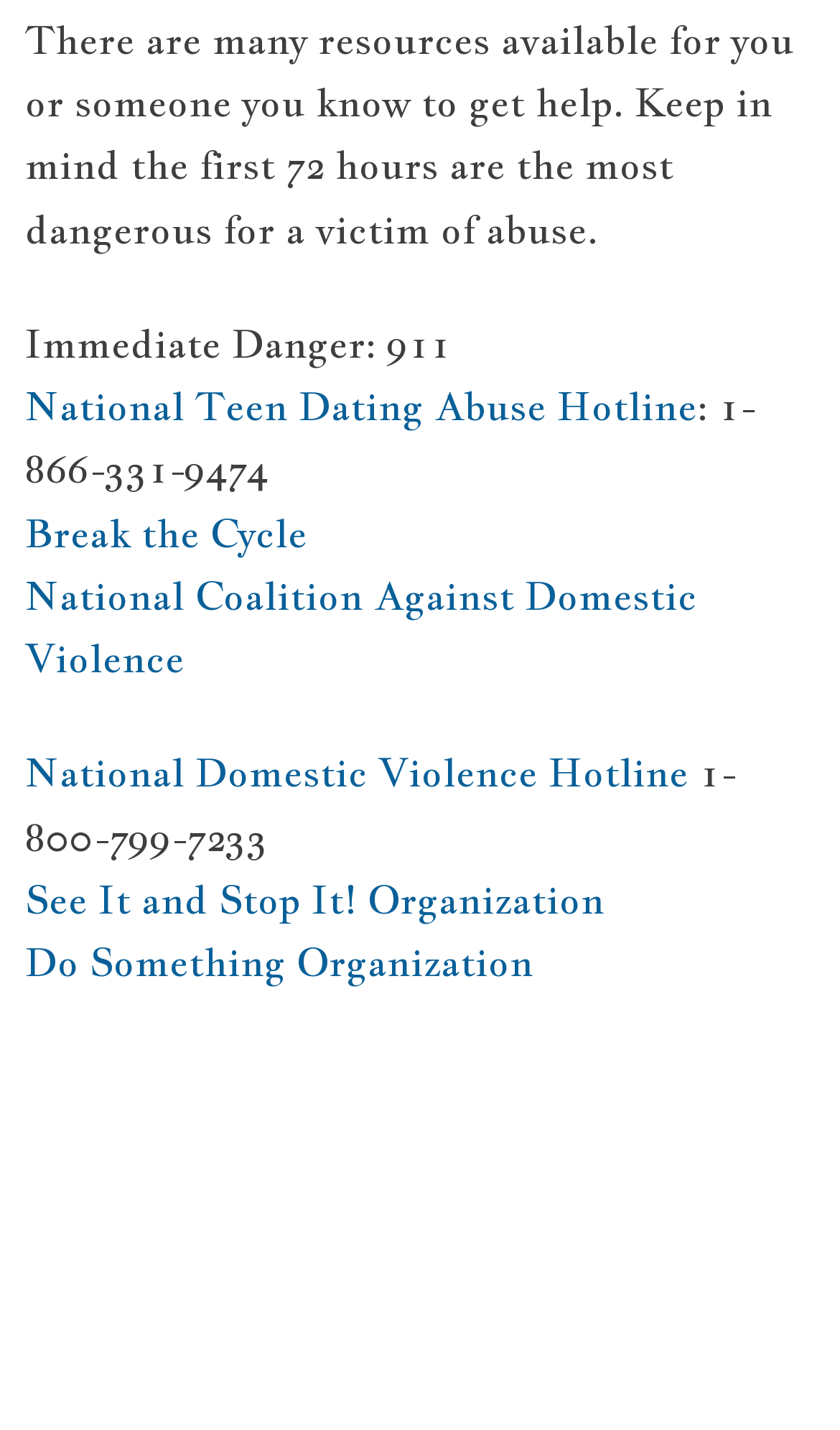How many hotlines are listed on the webpage?
Using the image as a reference, answer with just one word or a short phrase.

4